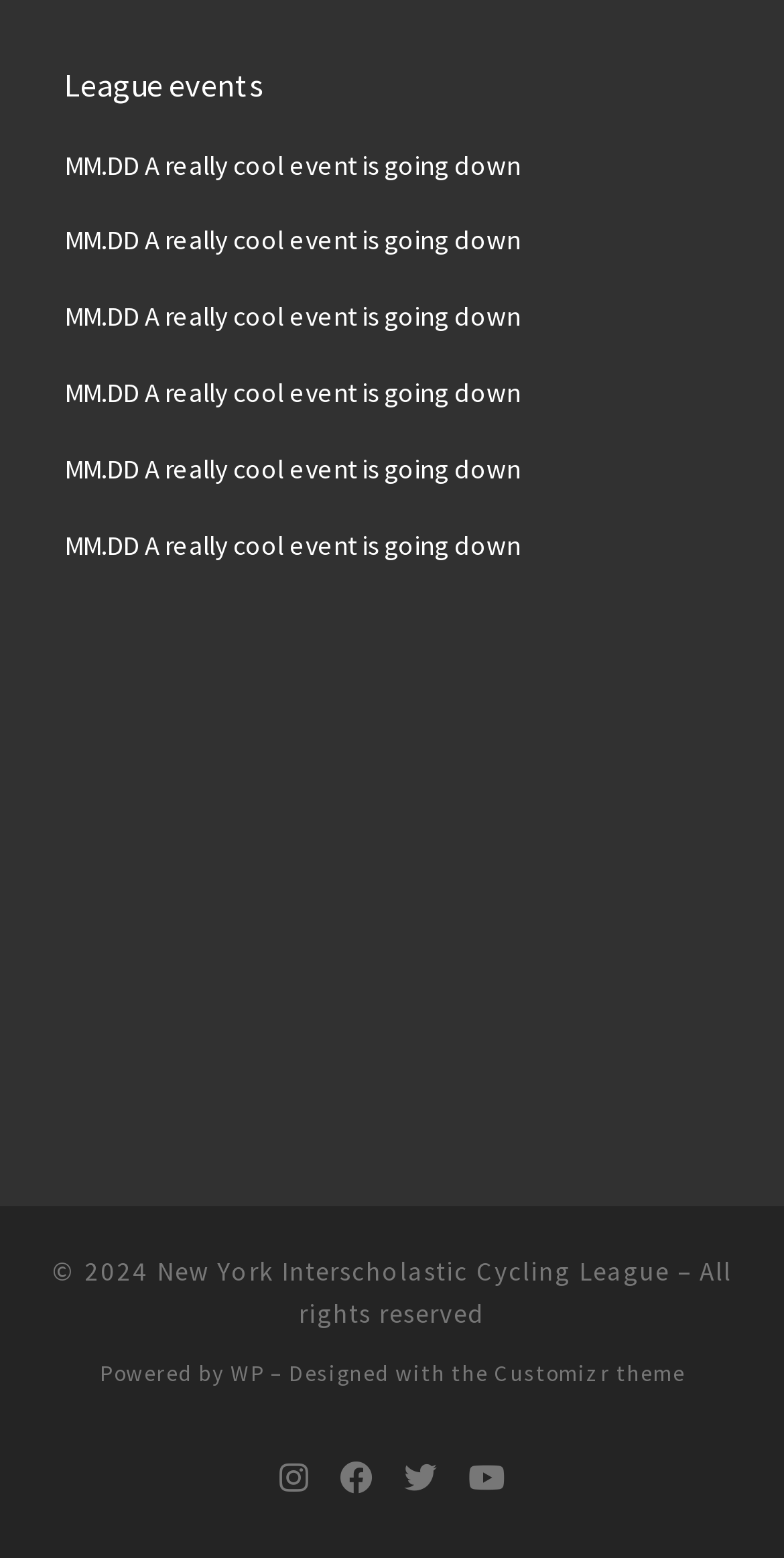What is the name of the league?
Could you answer the question in a detailed manner, providing as much information as possible?

The name of the league can be found in the heading element at the top of the page, which reads 'League events'.